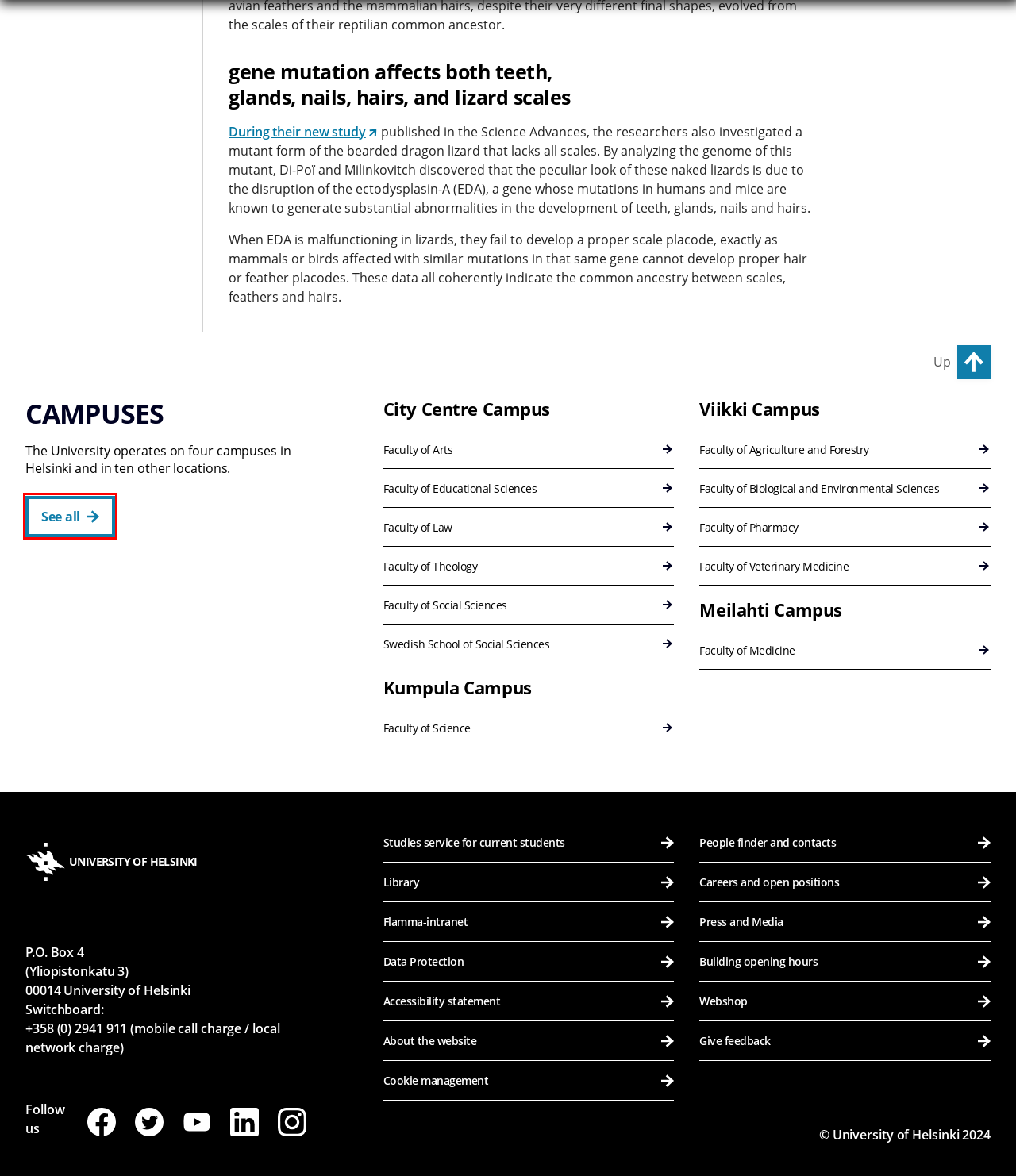You are given a screenshot of a webpage with a red bounding box around an element. Choose the most fitting webpage description for the page that appears after clicking the element within the red bounding box. Here are the candidates:
A. University of Helsinki Shop
B. Faculty of Veterinary Medicine | University of Helsinki
C. Faculty of Social Sciences | University of Helsinki
D. Faculty of Science | University of Helsinki
E. Studies
F. Faculties and units at the University of Helsinki.fi -Helsinki.fi
G. Faculty of Agriculture and Forestry | University of Helsinki
H. Helsinki University Library | University of Helsinki

F